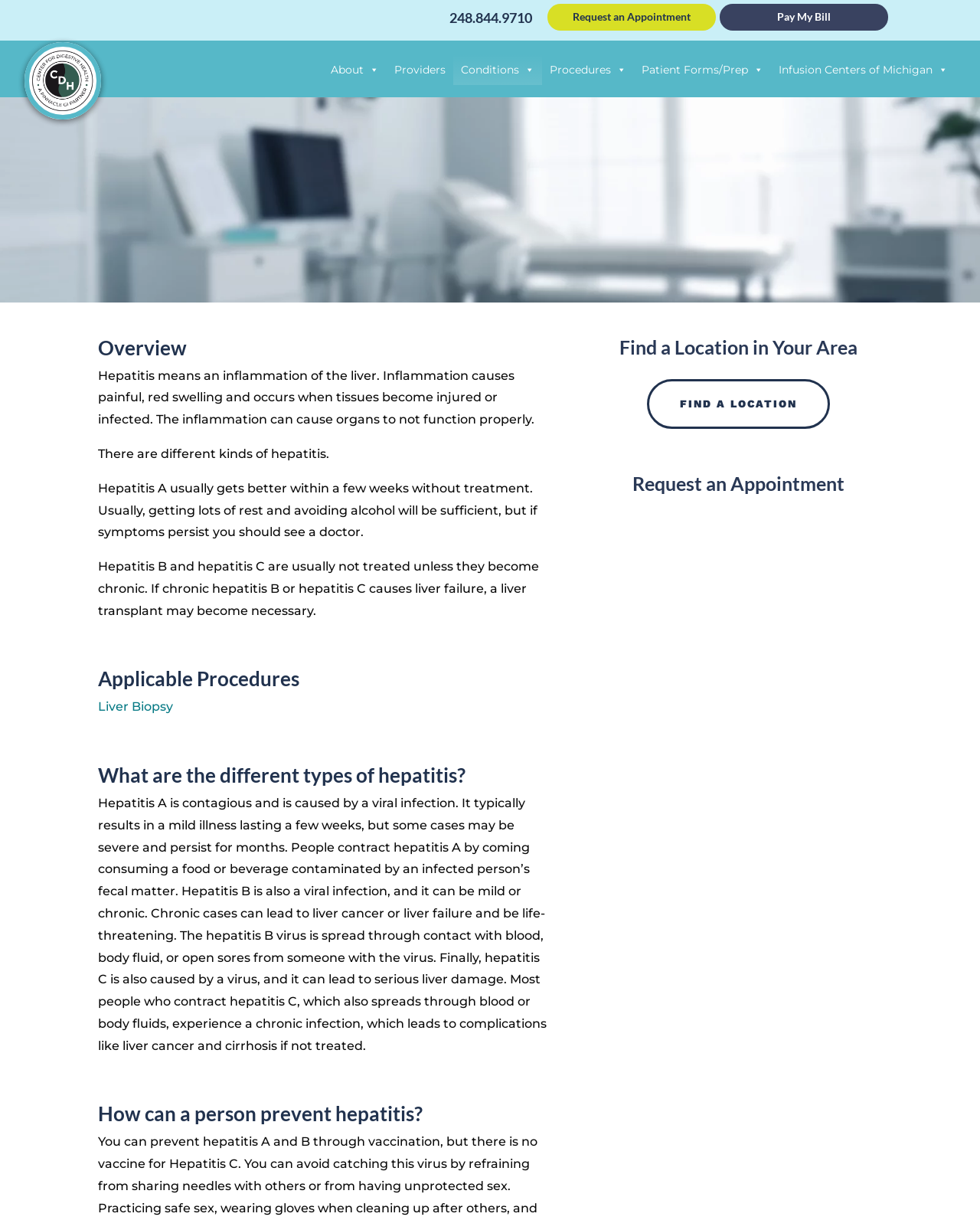How can hepatitis B be spread?
Based on the visual details in the image, please answer the question thoroughly.

According to the webpage, hepatitis B is a viral infection that can be spread through contact with blood, body fluid, or open sores from someone with the virus, highlighting the importance of safe practices to prevent transmission.